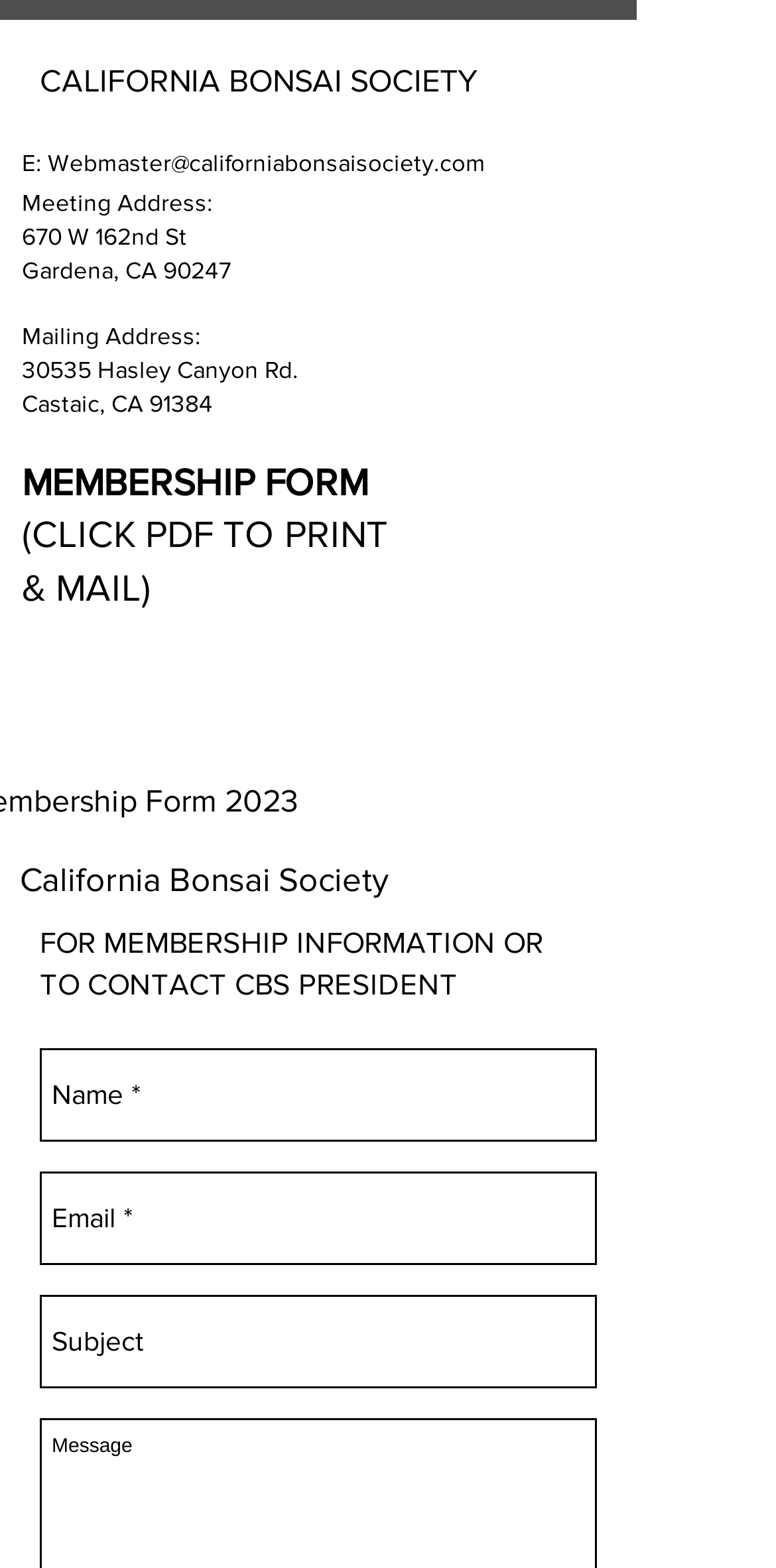Calculate the bounding box coordinates for the UI element based on the following description: "CBS Membership Form 2023". Ensure the coordinates are four float numbers between 0 and 1, i.e., [left, top, right, bottom].

[0.028, 0.417, 0.223, 0.532]